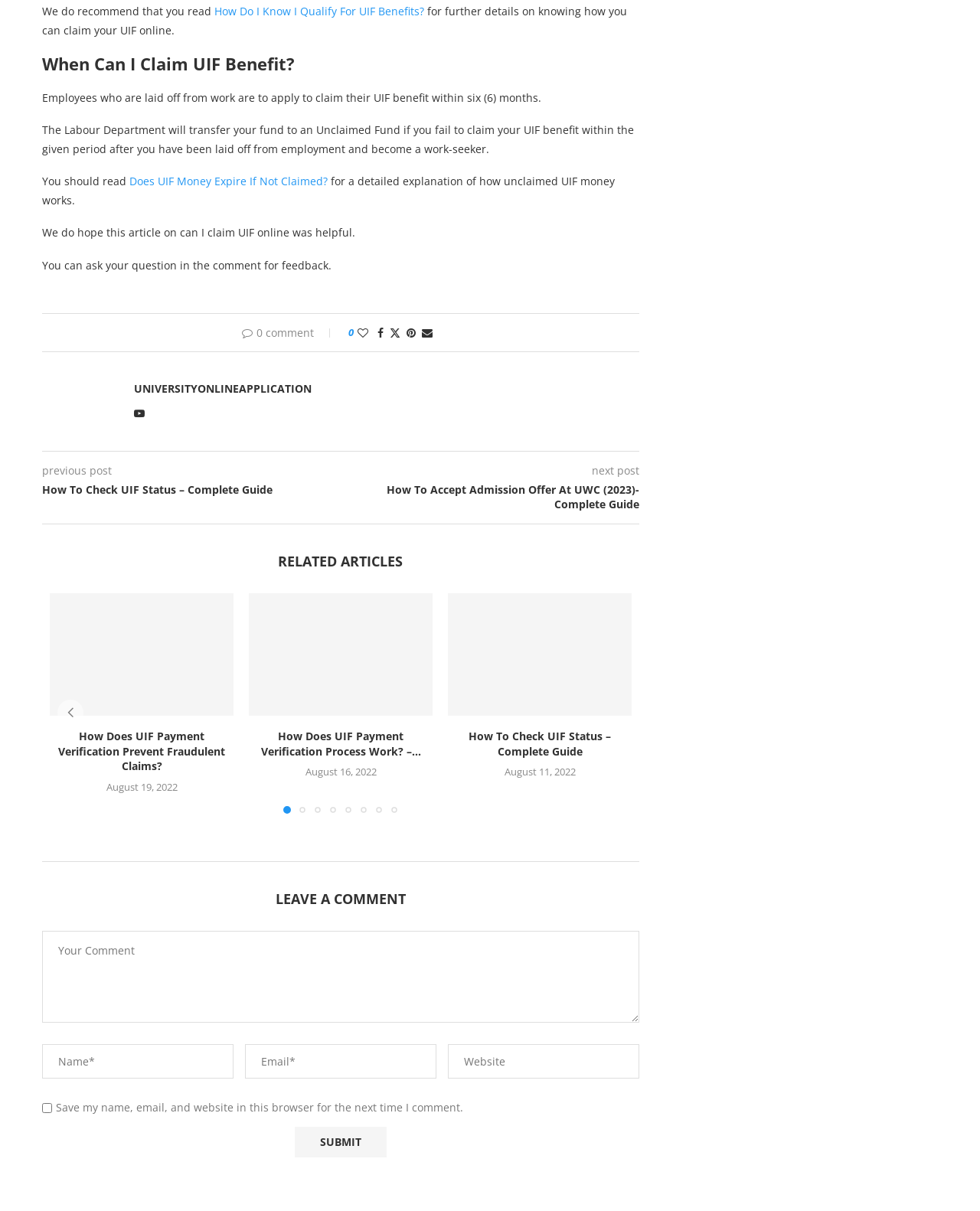Based on the element description "Universityonlineapplication", predict the bounding box coordinates of the UI element.

[0.137, 0.315, 0.318, 0.327]